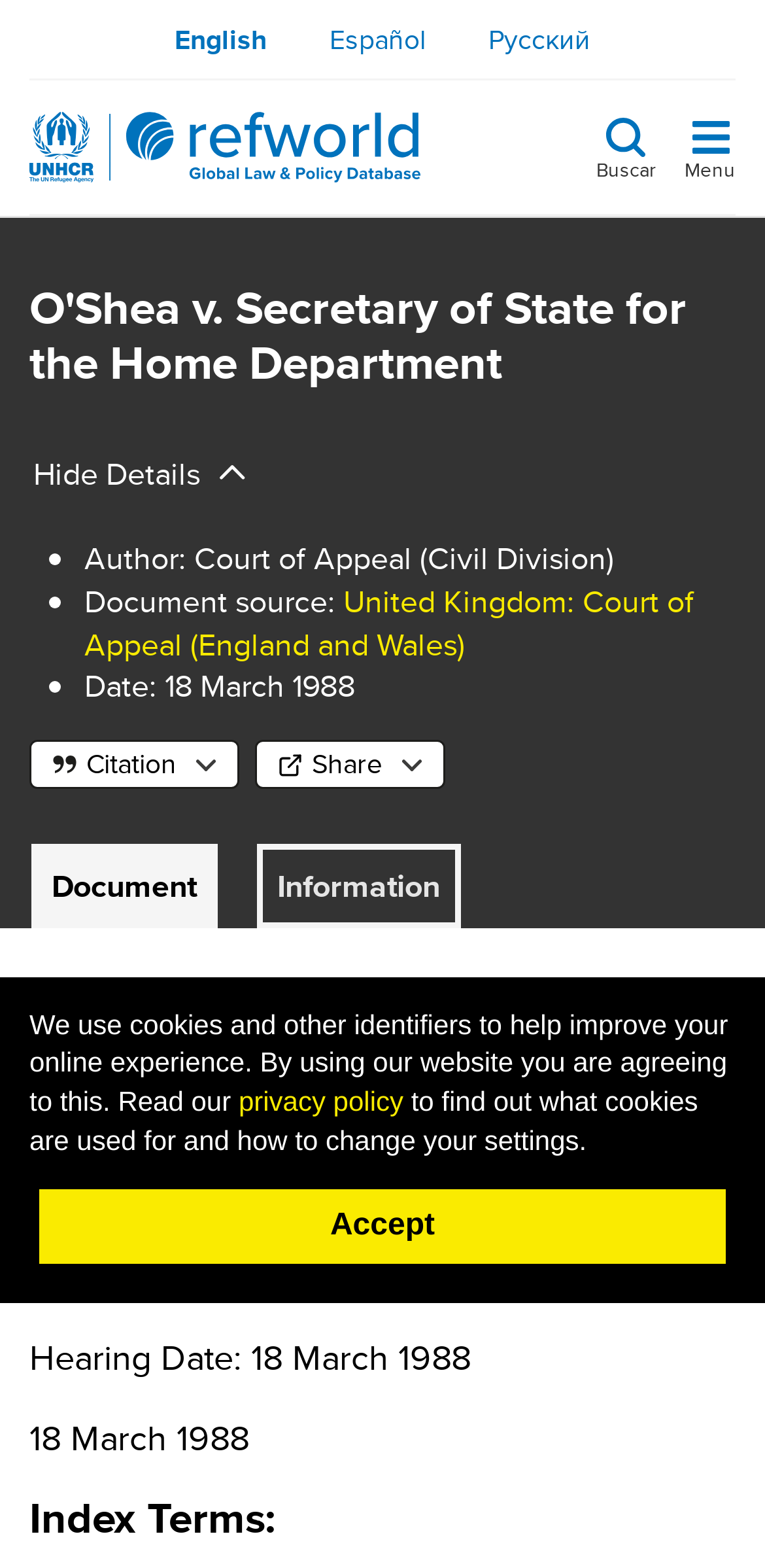Specify the bounding box coordinates of the element's area that should be clicked to execute the given instruction: "View document details". The coordinates should be four float numbers between 0 and 1, i.e., [left, top, right, bottom].

[0.038, 0.287, 0.267, 0.32]